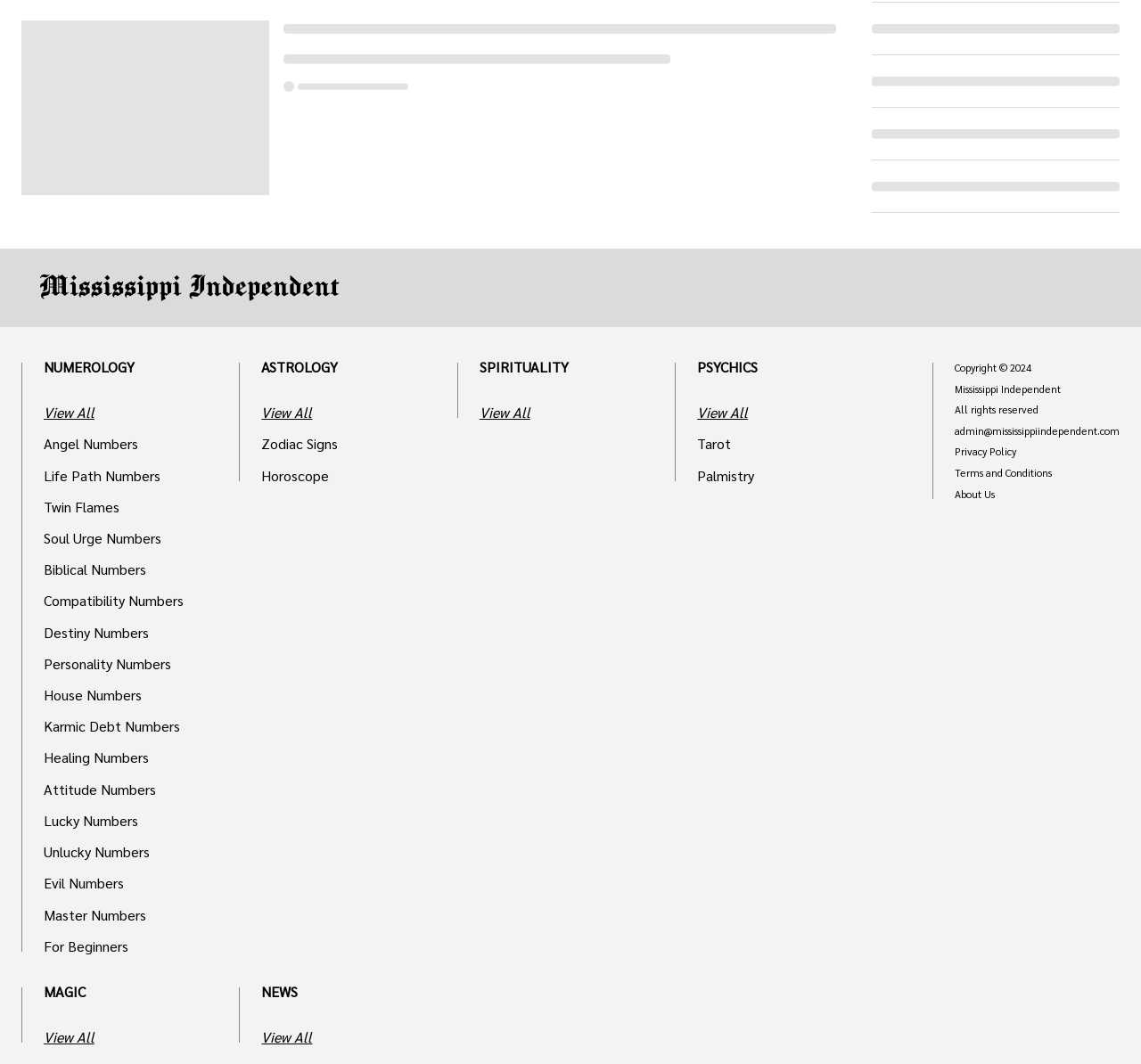Look at the image and give a detailed response to the following question: What is the copyright year?

I looked at the footer of the webpage and found the copyright information, which includes the year 2024.